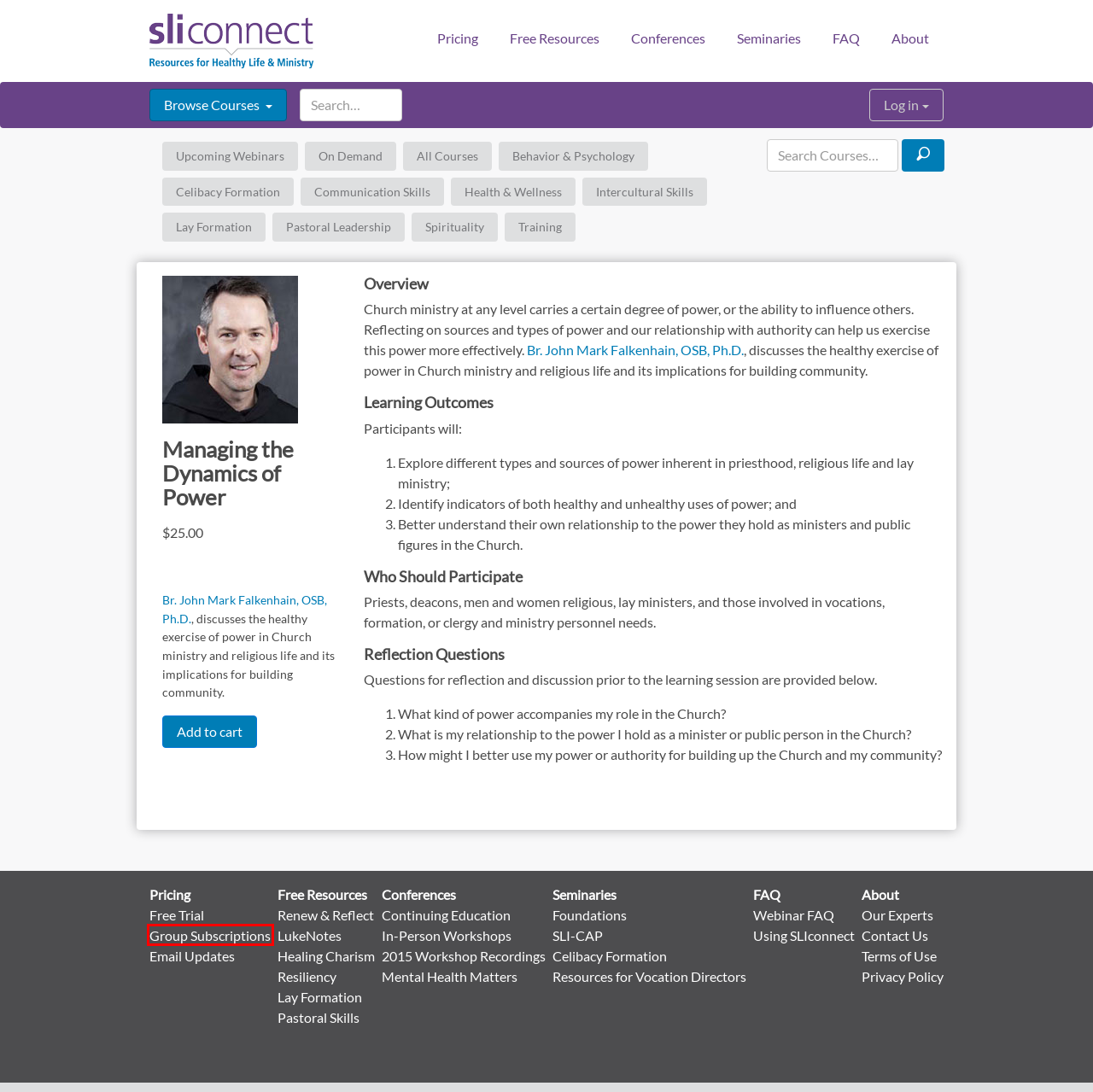You have been given a screenshot of a webpage, where a red bounding box surrounds a UI element. Identify the best matching webpage description for the page that loads after the element in the bounding box is clicked. Options include:
A. SLIconnect Group Subscriptions - SLIconnect
B. FAQ - SLIconnect
C. Foundations Seminary Formation - SLIconnect
D. Upcoming Webinars - SLIconnect
E. Health & Wellness Archives - SLIconnect
F. Privacy Policy - SLIconnect
G. Resources for Vocation Directors - SLIconnect
H. Candidate Assessment Protocol Training - SLIconnect

A